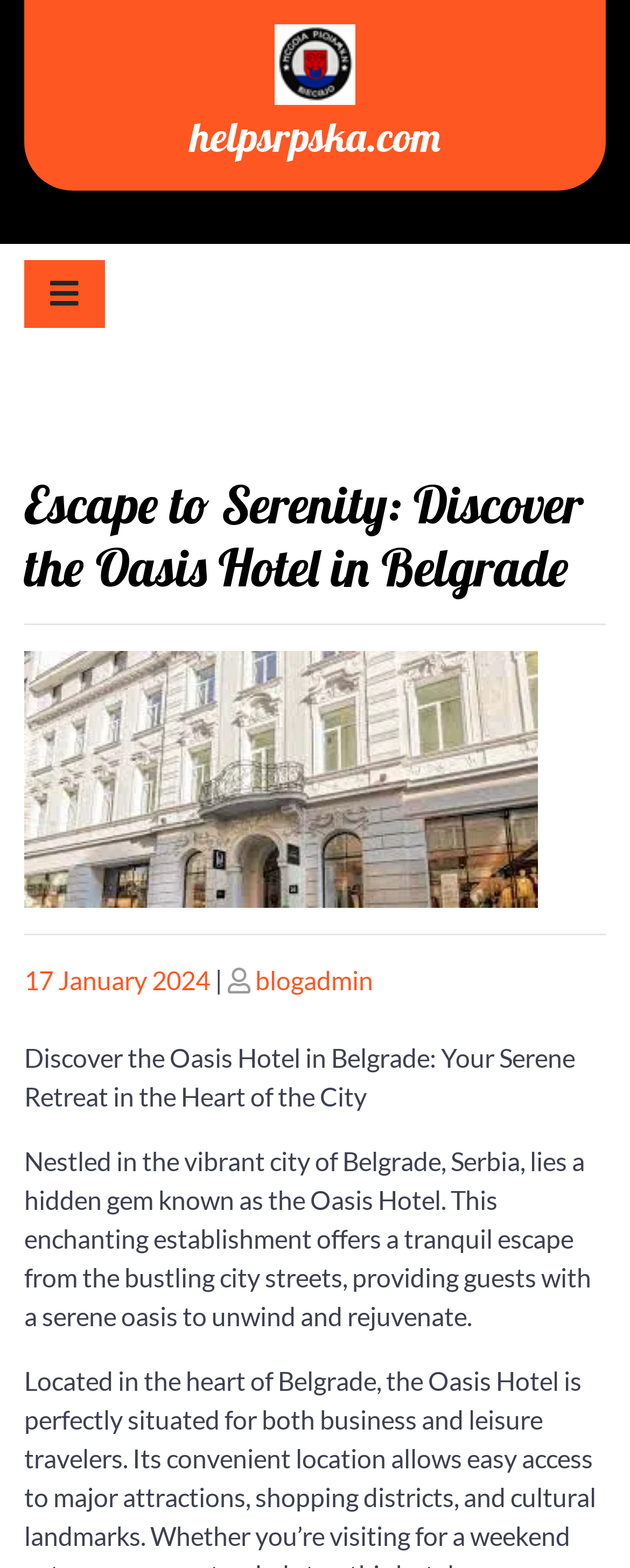Who posted the article on the webpage?
Please give a well-detailed answer to the question.

The webpage mentions the author of the article as 'blogadmin', which is indicated by the link 'blogadmin' next to the posted date.